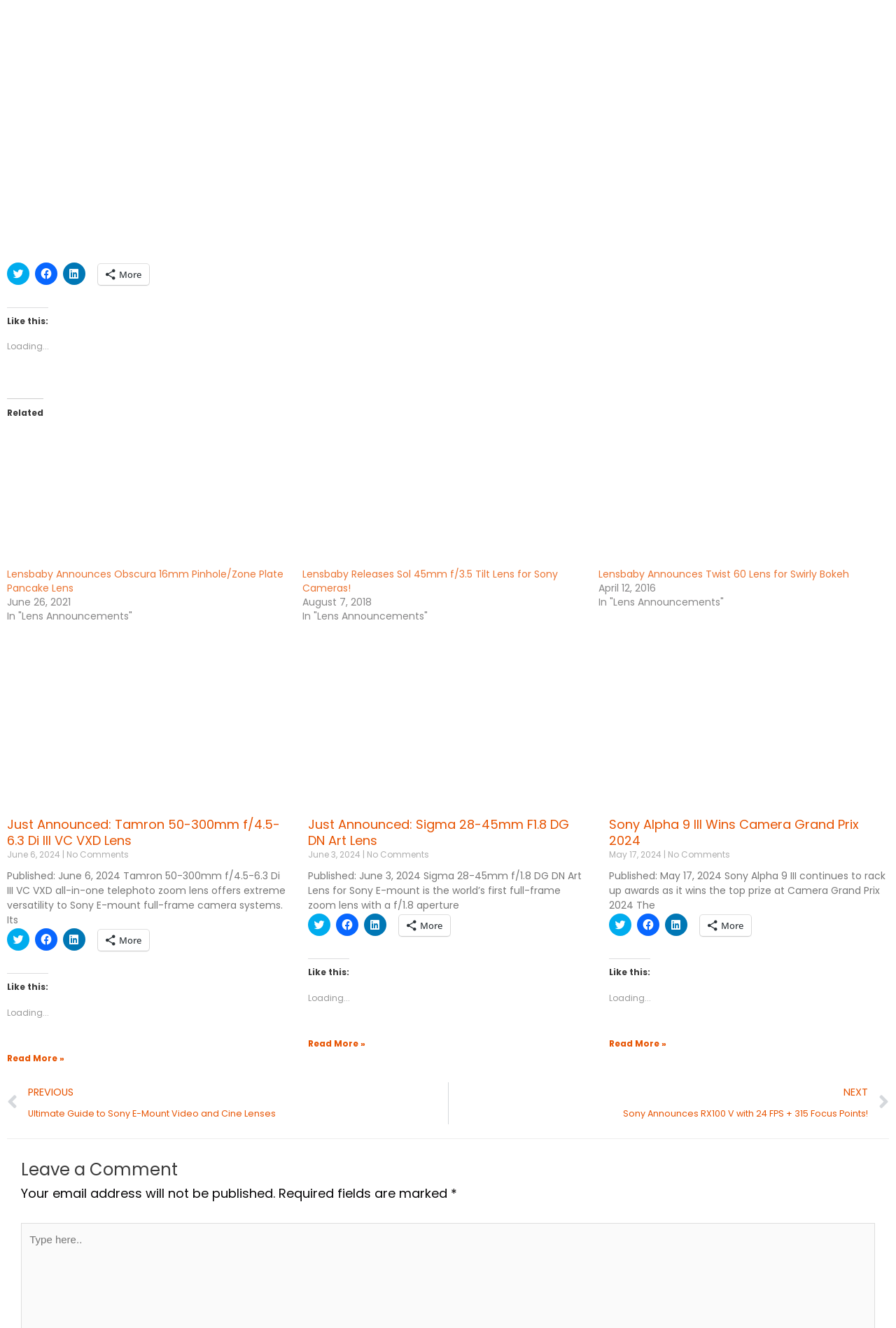Refer to the screenshot and give an in-depth answer to this question: What is the date of the 'Just Announced: Tamron 50-300mm f/4.5-6.3 Di III VC VXD Lens' article?

The date of the article is mentioned below the heading 'Just Announced: Tamron 50-300mm f/4.5-6.3 Di III VC VXD Lens' as 'June 6, 2024'.